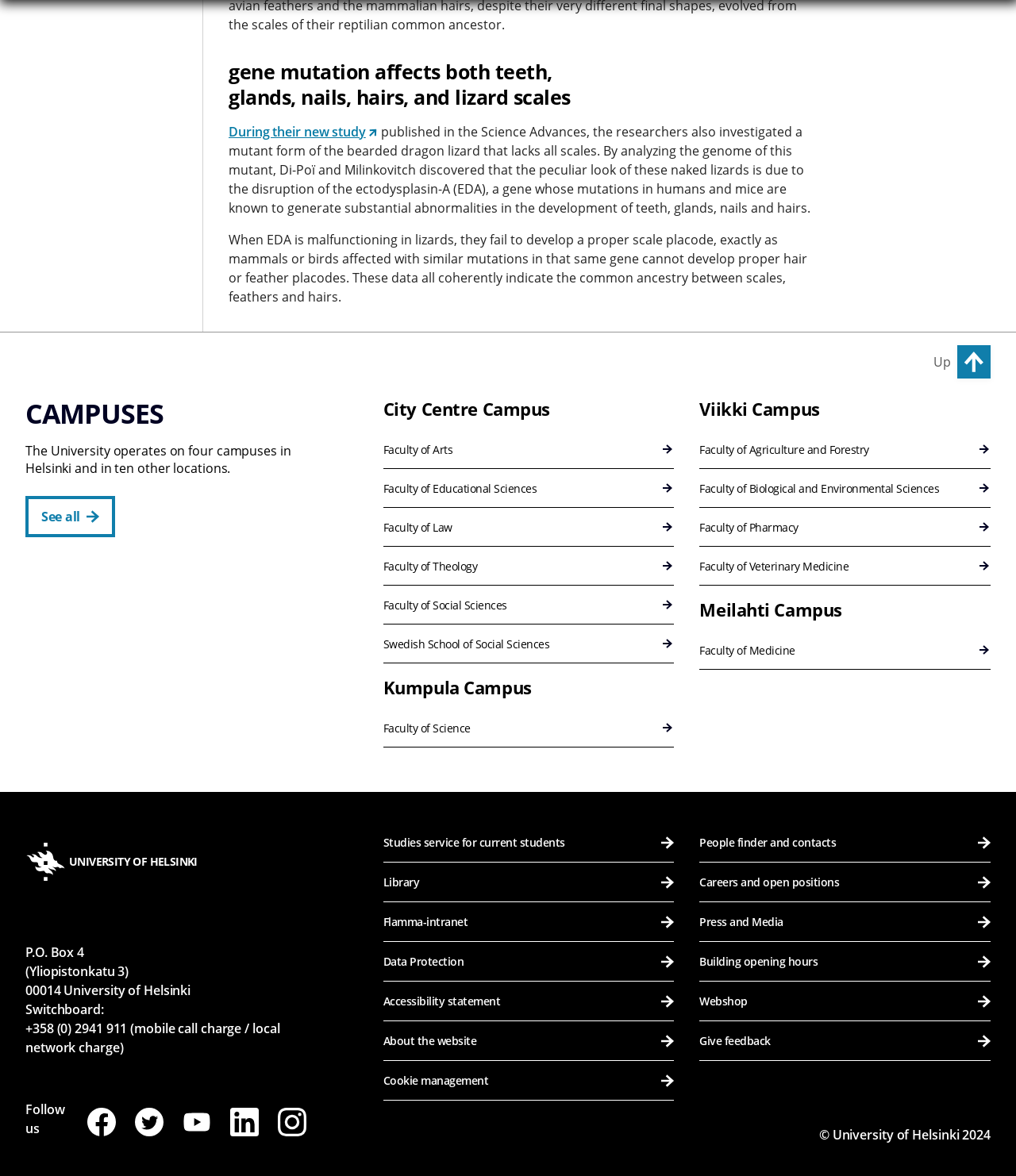Determine the bounding box coordinates of the area to click in order to meet this instruction: "Follow the University on Facebook".

[0.086, 0.942, 0.114, 0.966]